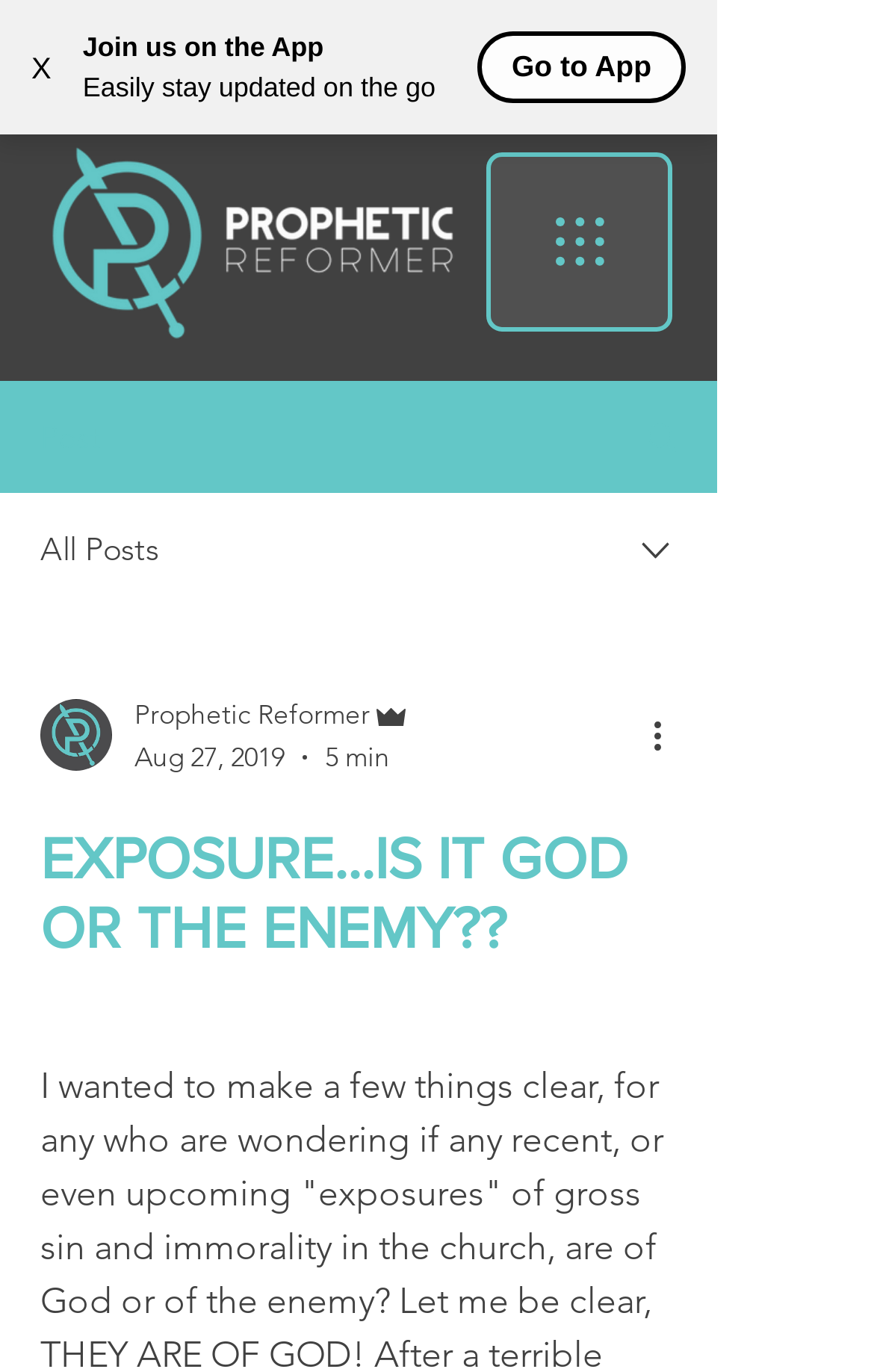Please find the bounding box coordinates for the clickable element needed to perform this instruction: "Close the current page".

[0.0, 0.014, 0.095, 0.084]